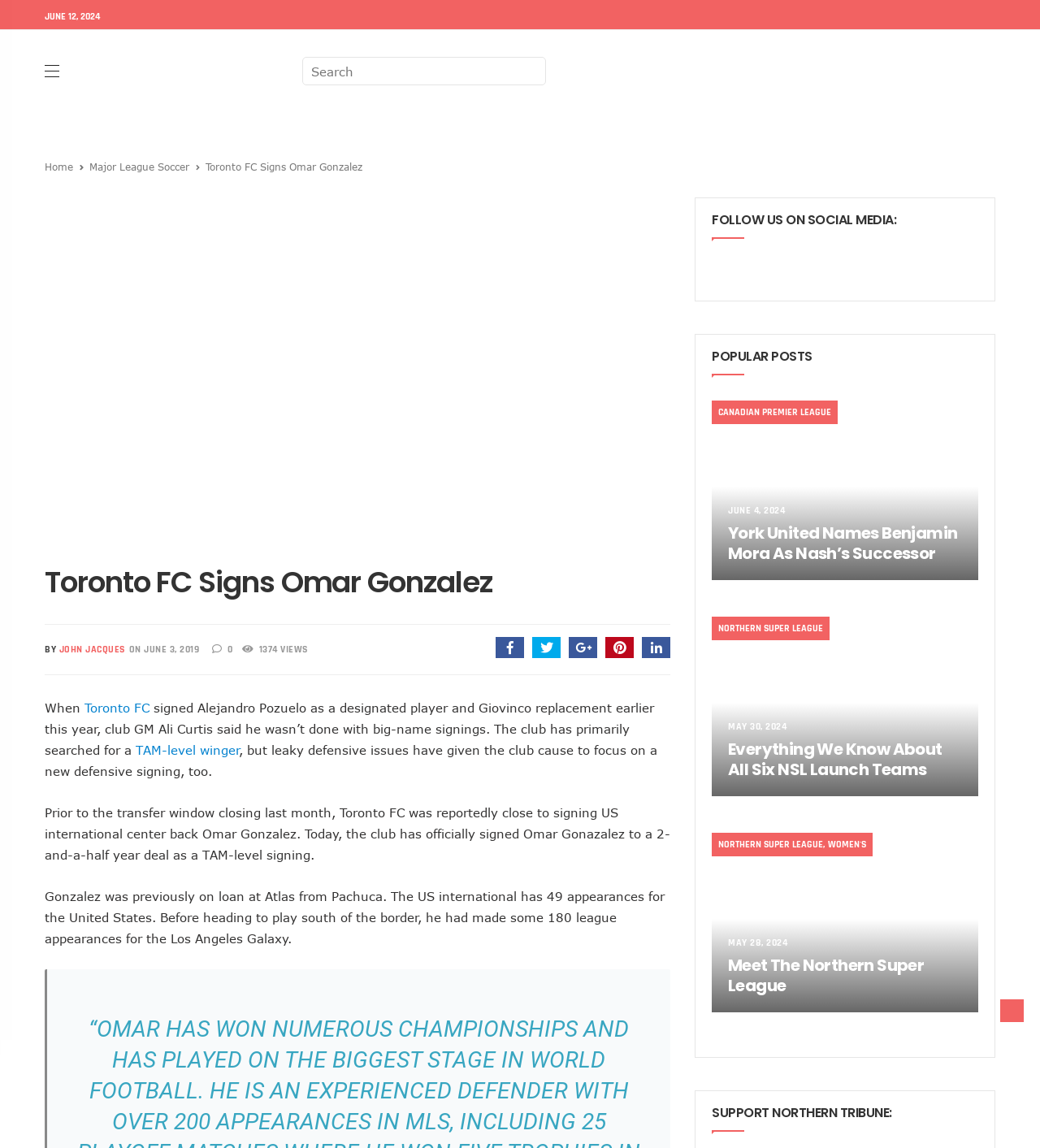What is the name of the author of the article?
Based on the visual, give a brief answer using one word or a short phrase.

JOHN JACQUES